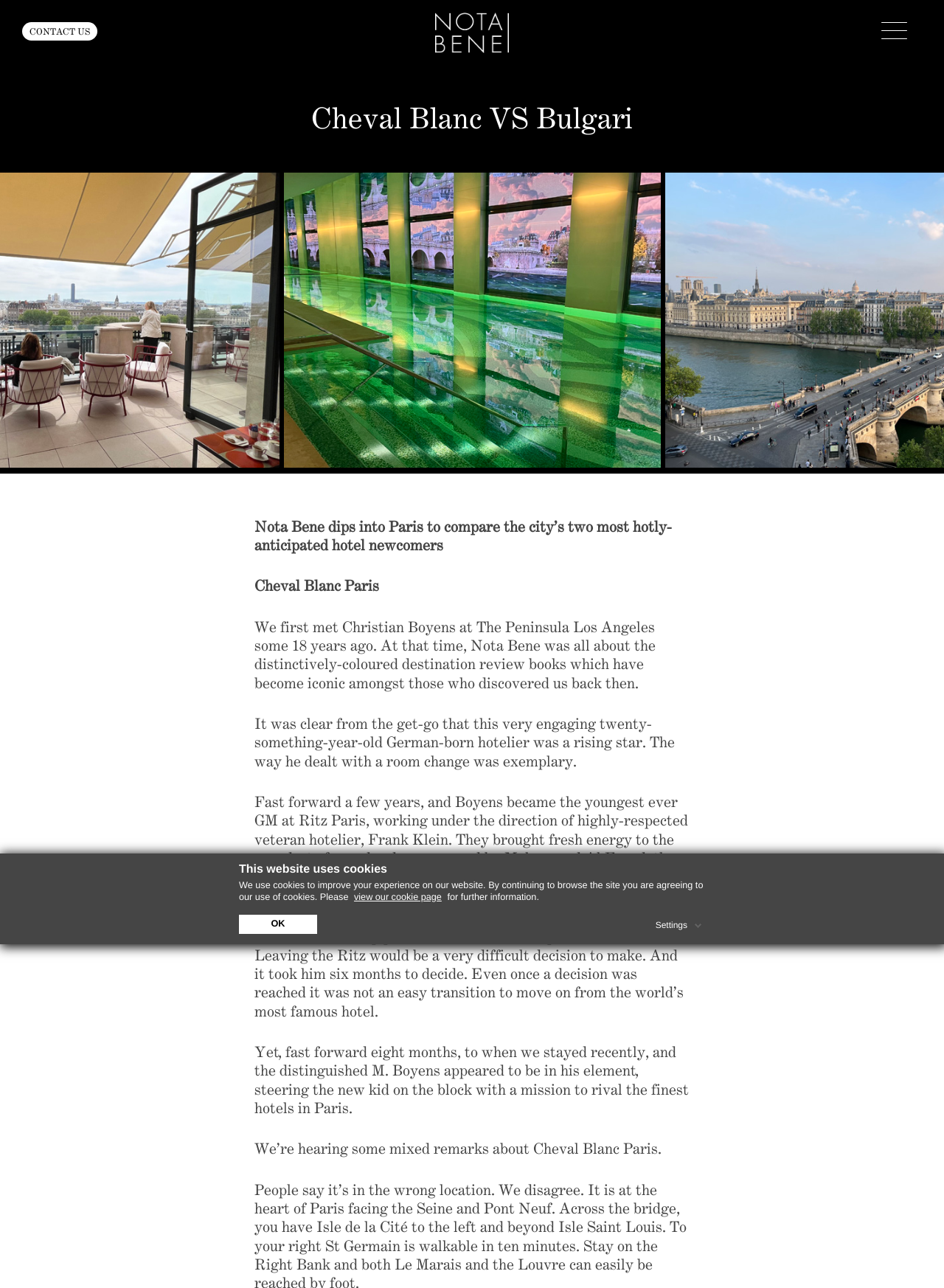Please reply with a single word or brief phrase to the question: 
What is the name of the hotel being compared?

Cheval Blanc Paris